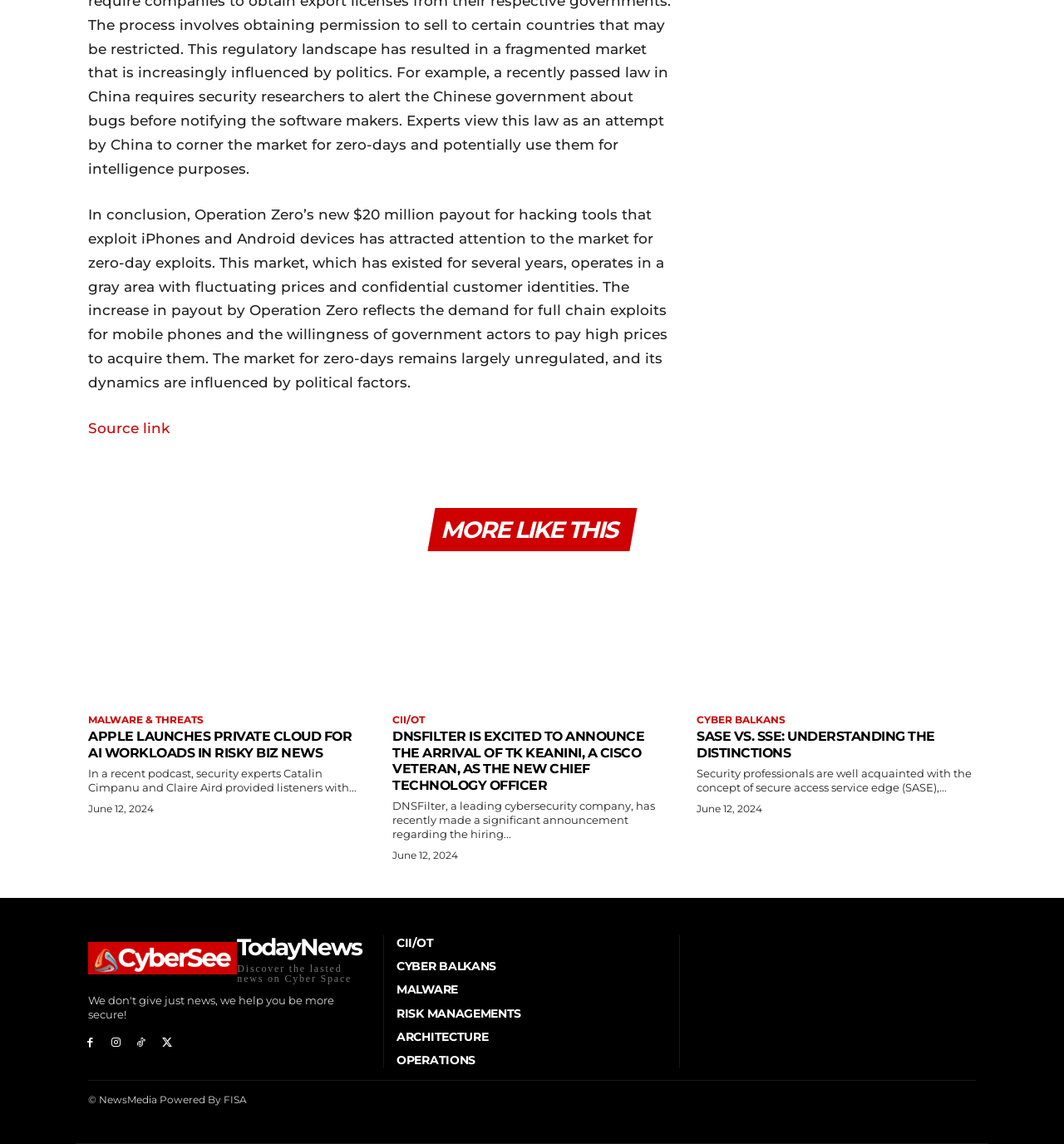From the webpage screenshot, identify the region described by Source link. Provide the bounding box coordinates as (top-left x, top-left y, bottom-right x, bottom-right y), with each value being a floating point number between 0 and 1.

[0.083, 0.367, 0.159, 0.382]